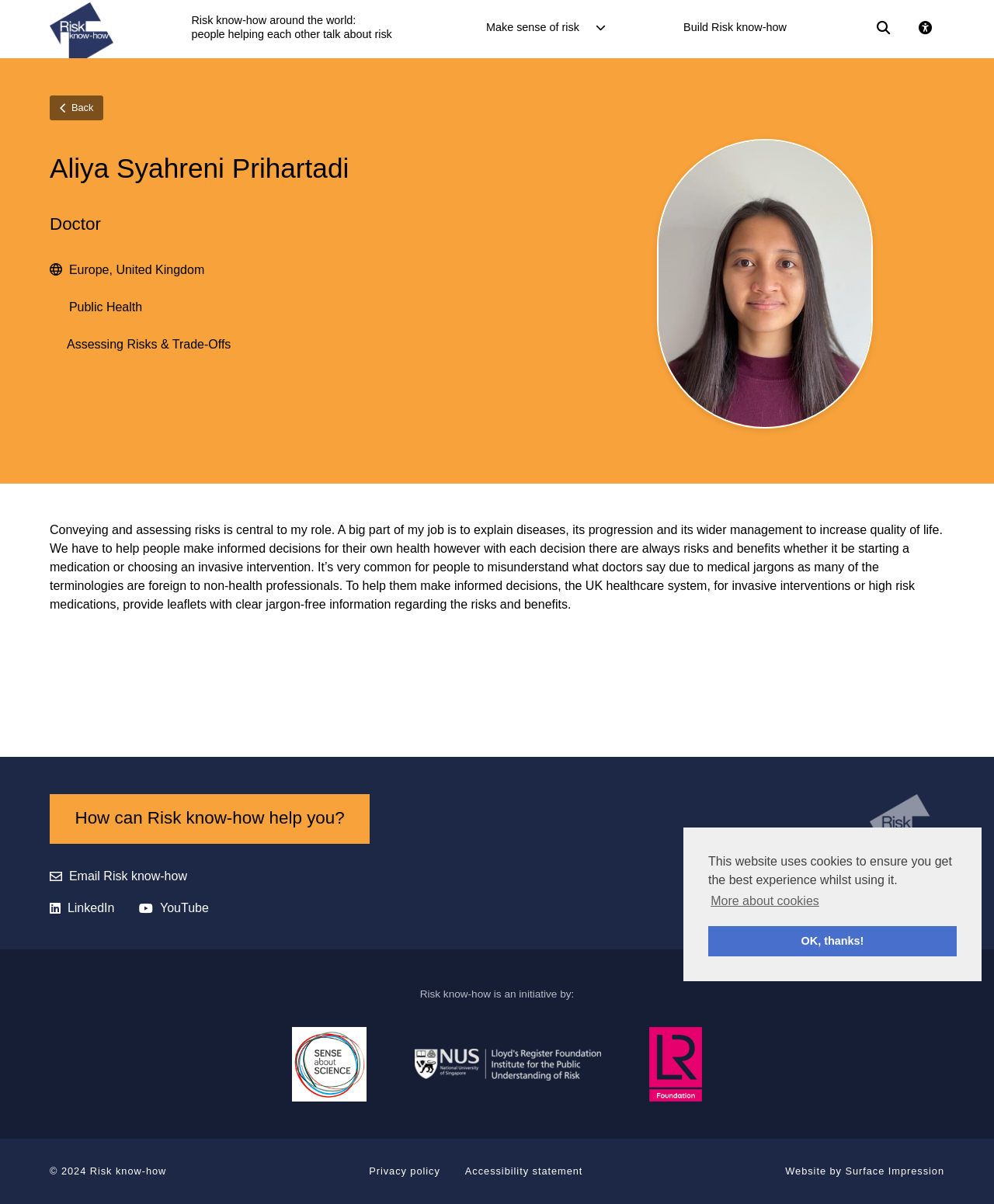What is the main topic of the text in the webpage?
Refer to the screenshot and deliver a thorough answer to the question presented.

The main topic of the text in the webpage is about conveying and assessing risks, which is central to the role of Aliya Syahreni Prihartadi as a doctor. The text explains how doctors help people make informed decisions about their health by explaining diseases, its progression, and its wider management.